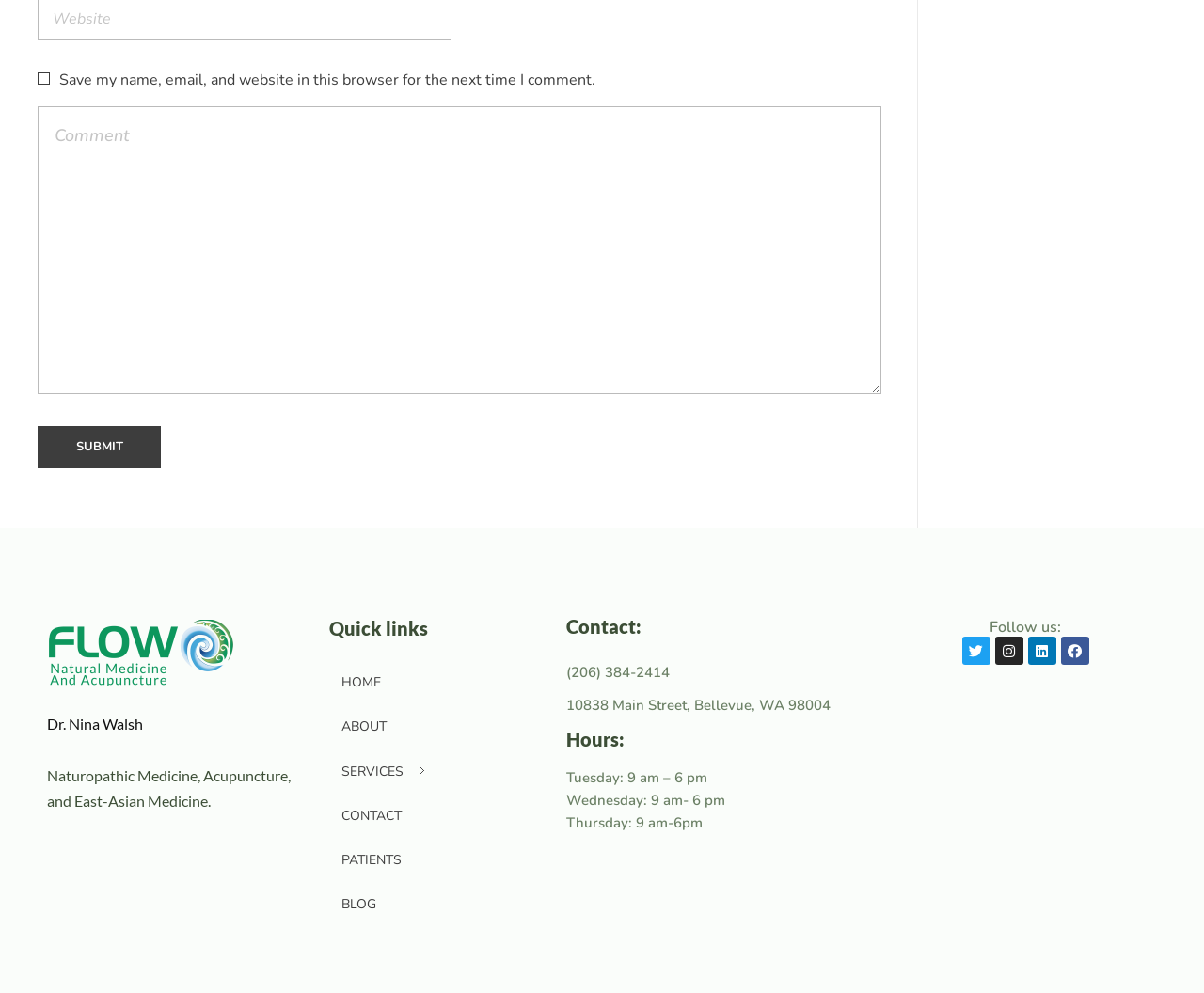Provide the bounding box coordinates for the area that should be clicked to complete the instruction: "Submit a comment".

[0.031, 0.429, 0.134, 0.472]